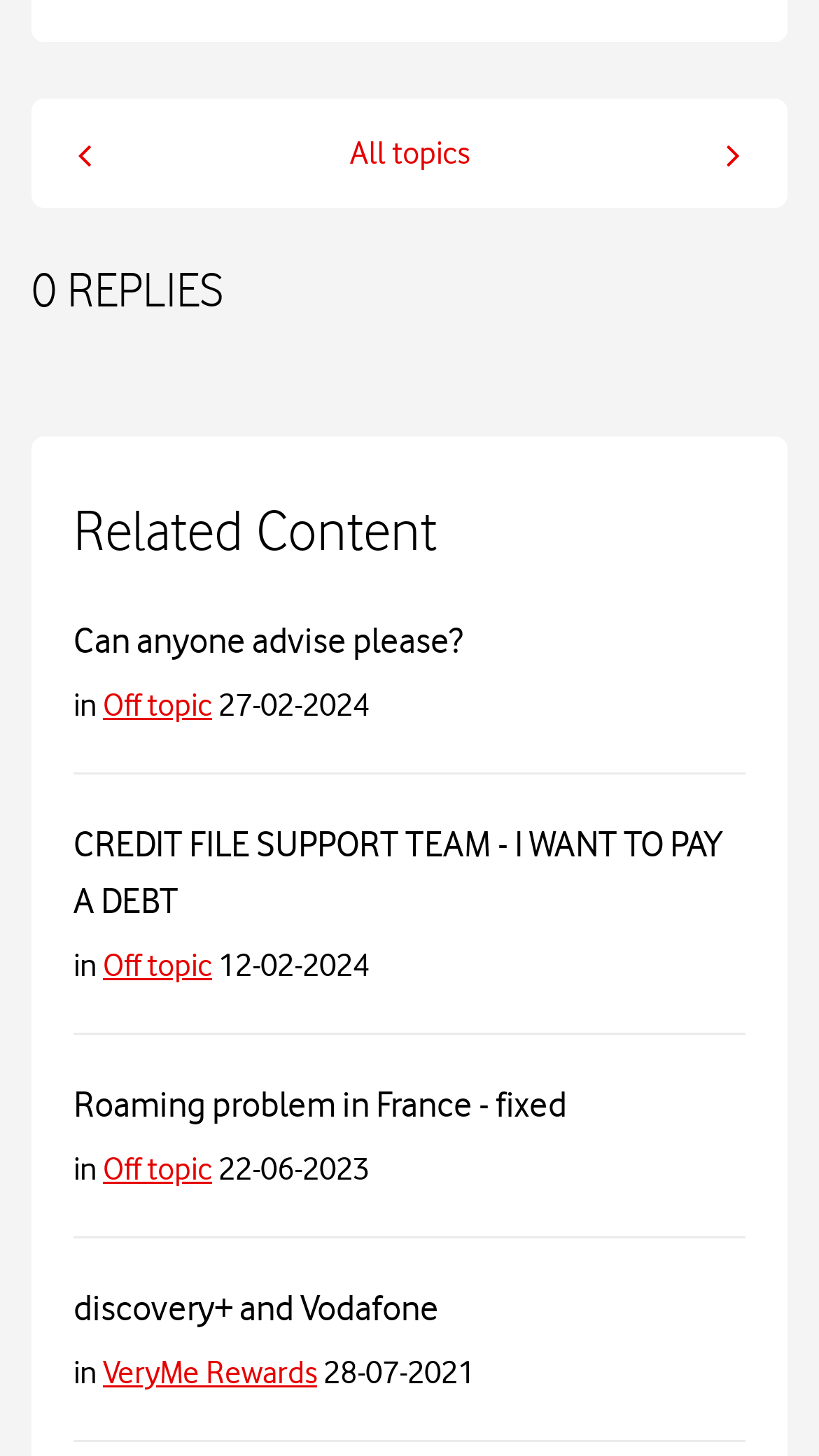Show the bounding box coordinates of the region that should be clicked to follow the instruction: "View 'Can anyone advise please?' topic."

[0.09, 0.425, 0.564, 0.454]